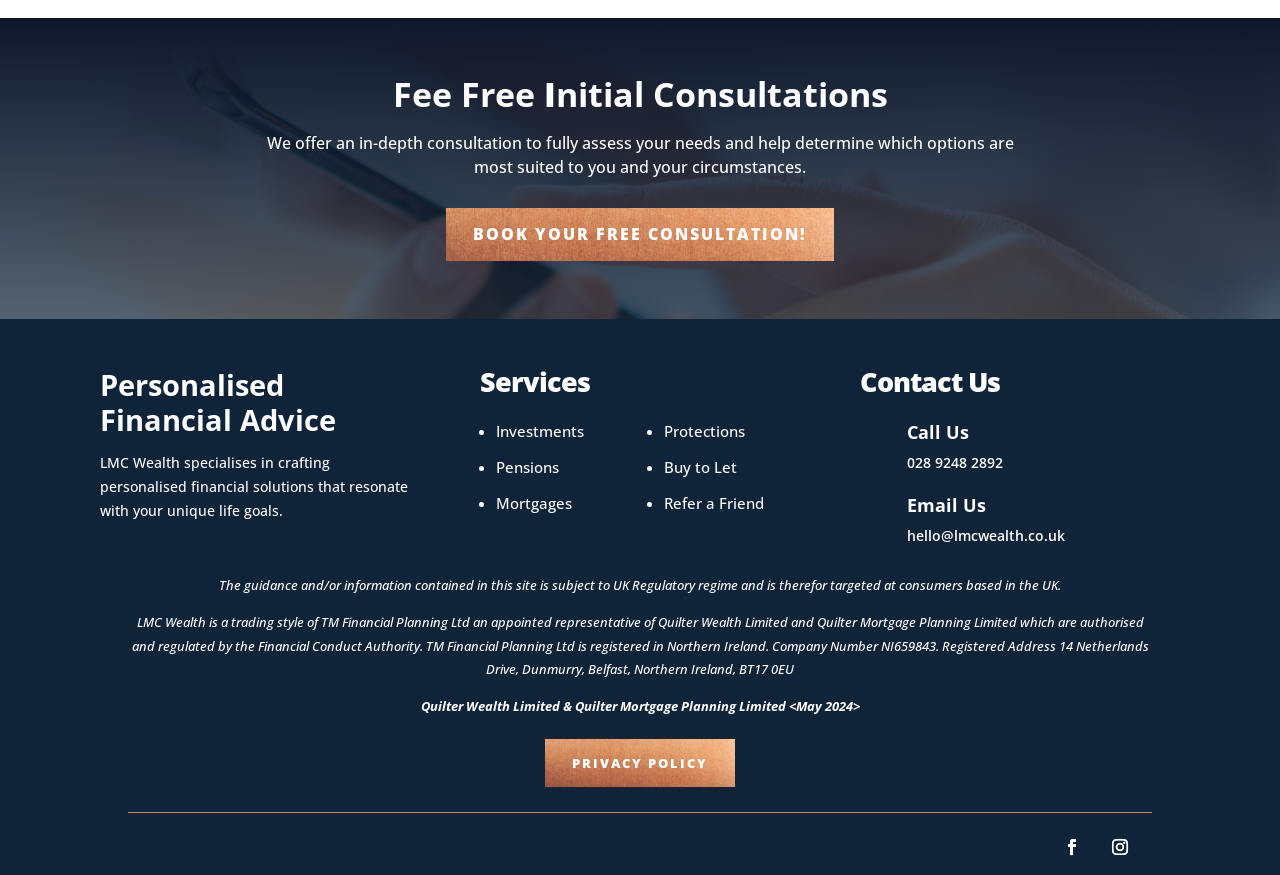Using the given description, provide the bounding box coordinates formatted as (top-left x, top-left y, bottom-right x, bottom-right y), with all values being floating point numbers between 0 and 1. Description: 

[0.672, 0.567, 0.697, 0.604]